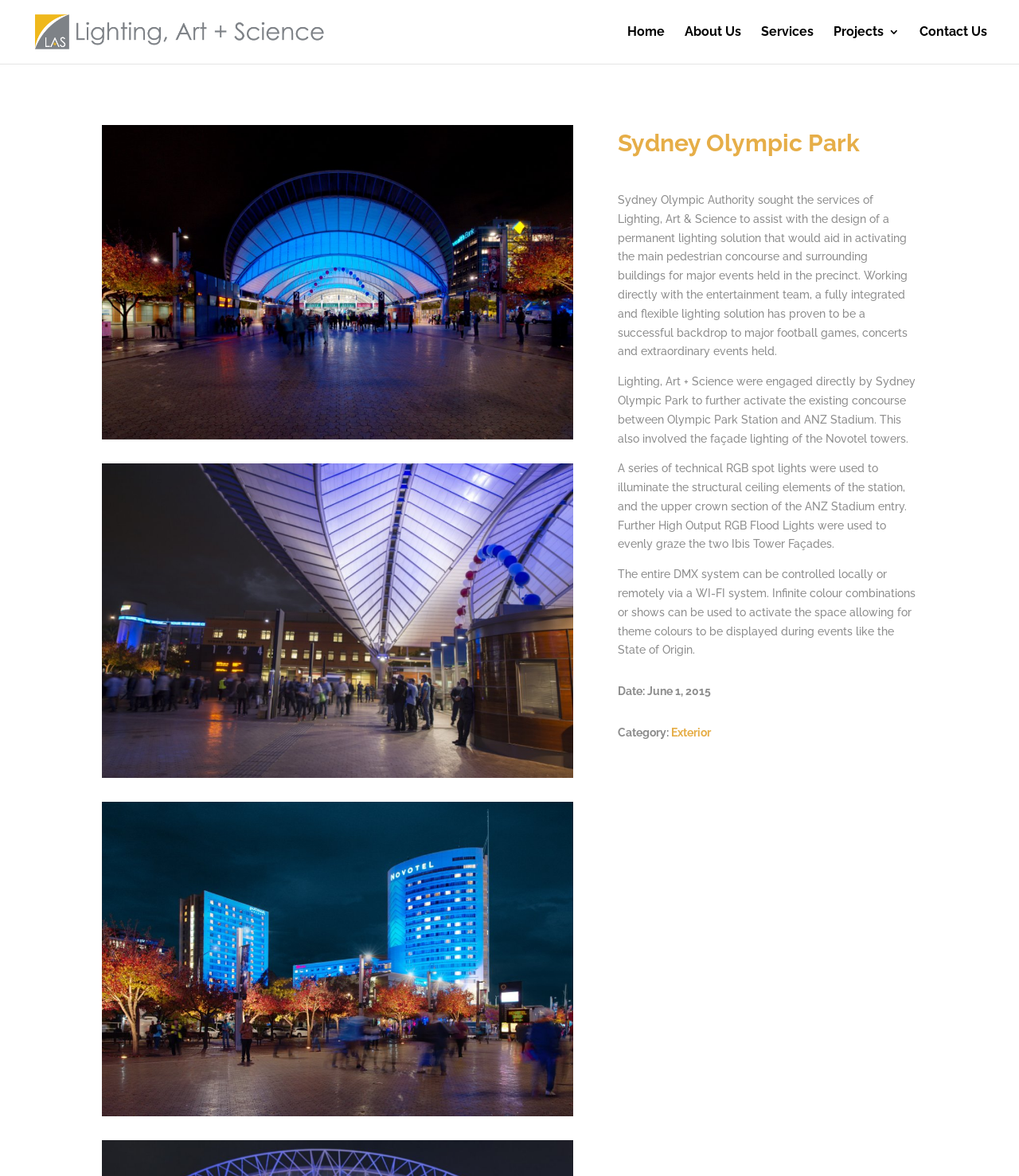Produce an elaborate caption capturing the essence of the webpage.

The webpage is about a project by Lighting, Art & Science for Sydney Olympic Park. At the top left, there is a logo of Lighting, Art & Science, which is an image accompanied by a link. To the right of the logo, there are five navigation links: Home, About Us, Services, Projects 3, and Contact Us.

Below the navigation links, there is a heading that reads "Sydney Olympic Park". Underneath the heading, there are four paragraphs of text that describe the project. The text explains how Lighting, Art & Science designed a permanent lighting solution for the main pedestrian concourse and surrounding buildings to enhance major events held in the precinct.

To the left of the text, there are three social media links, each represented by an icon. These links are stacked vertically, with the top one located near the middle of the page, the second one near the bottom third, and the third one near the bottom.

At the bottom of the page, there is a section with additional information about the project, including the date "June 1, 2015" and a category labeled "Exterior", which is a link.